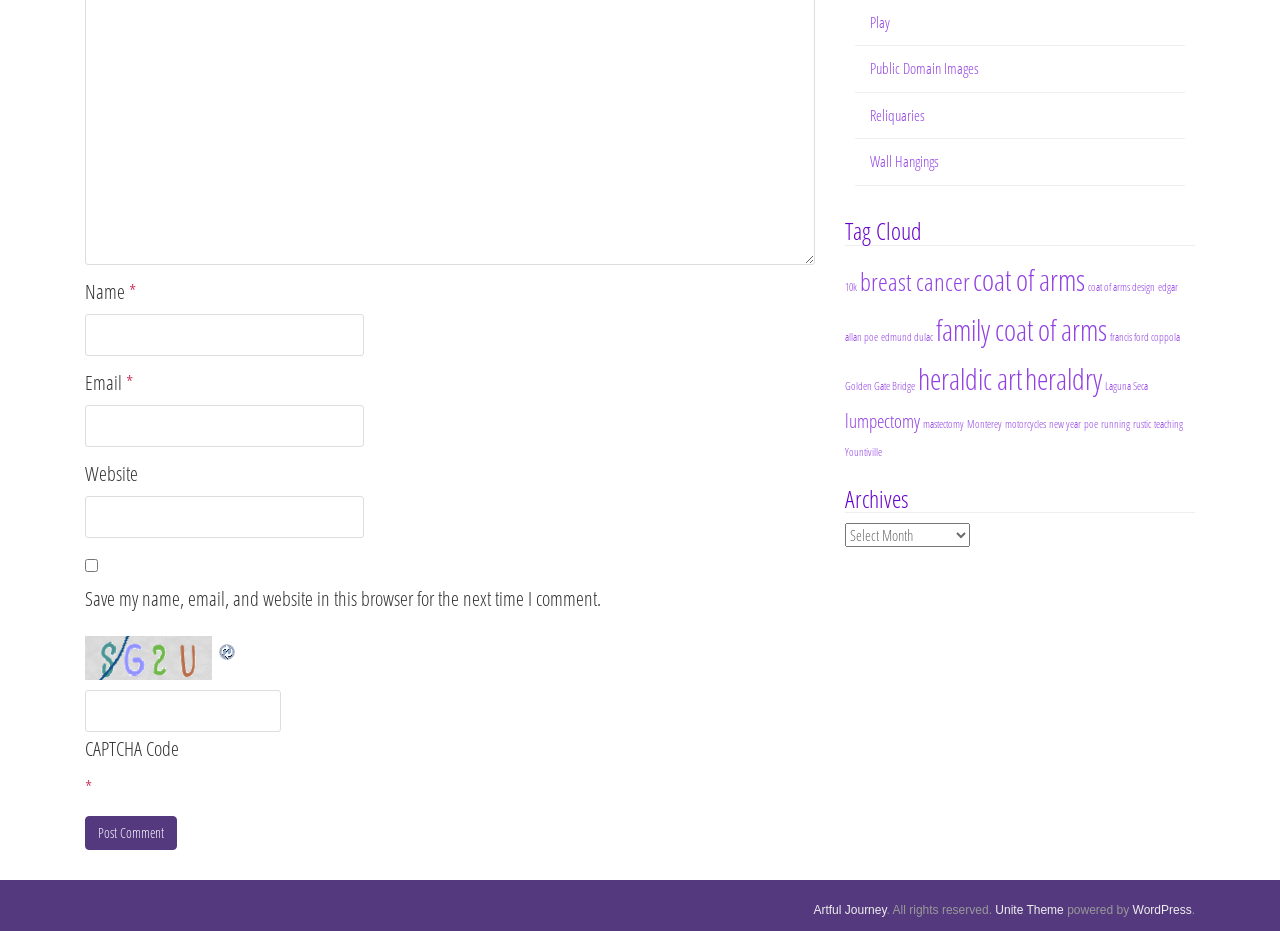Use a single word or phrase to answer this question: 
How many links are there in the Tag Cloud section?

16